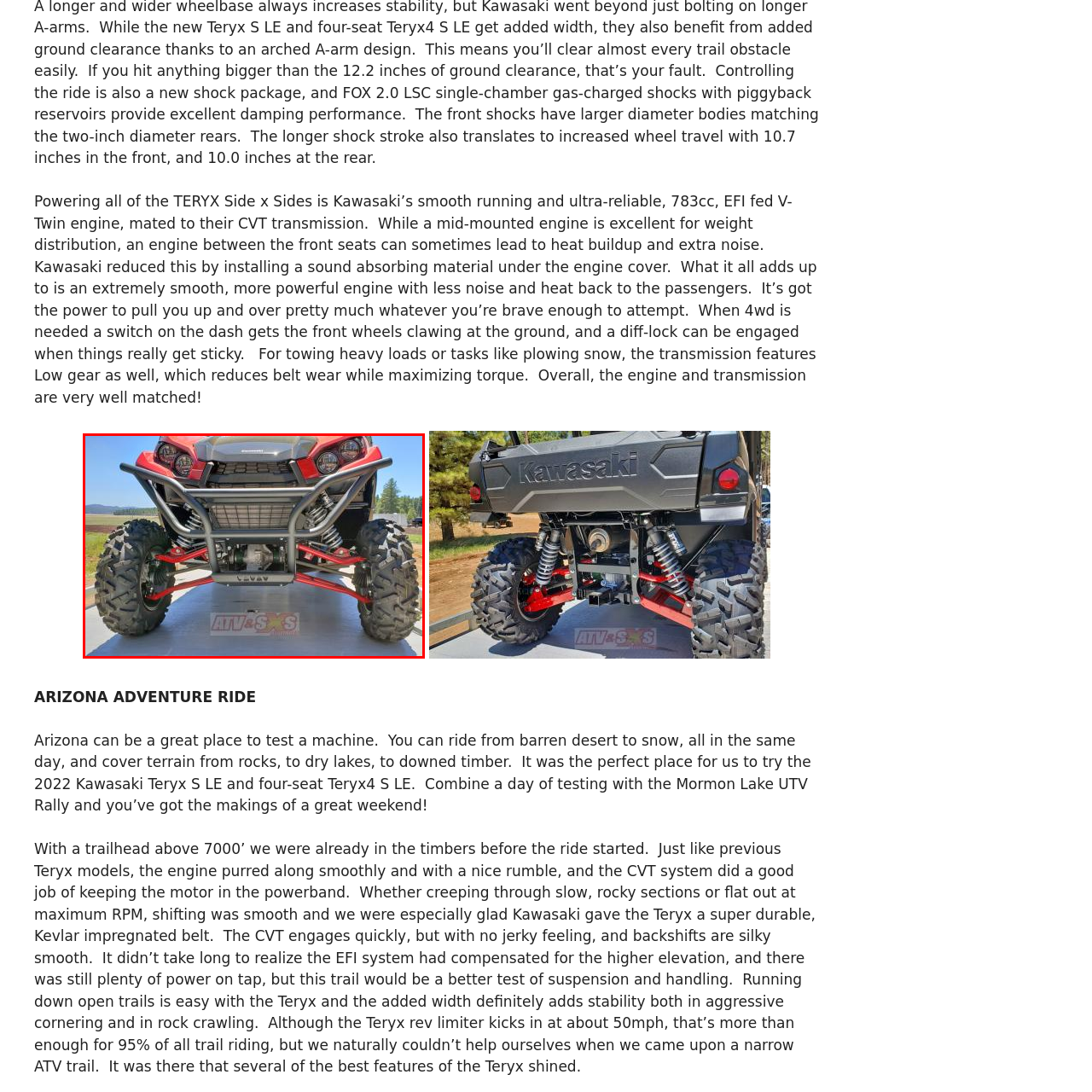What is the primary use case of the vehicle?
Examine the content inside the red bounding box and give a comprehensive answer to the question.

The image and caption suggest that the vehicle is designed for off-road adventures, with features such as heavy-duty tires and a reinforced chassis that enable it to handle various terrains, from rocky trails to sandy deserts. The backdrop of the image also shows a picturesque outdoor setting, hinting at the vehicle's ideal use case.